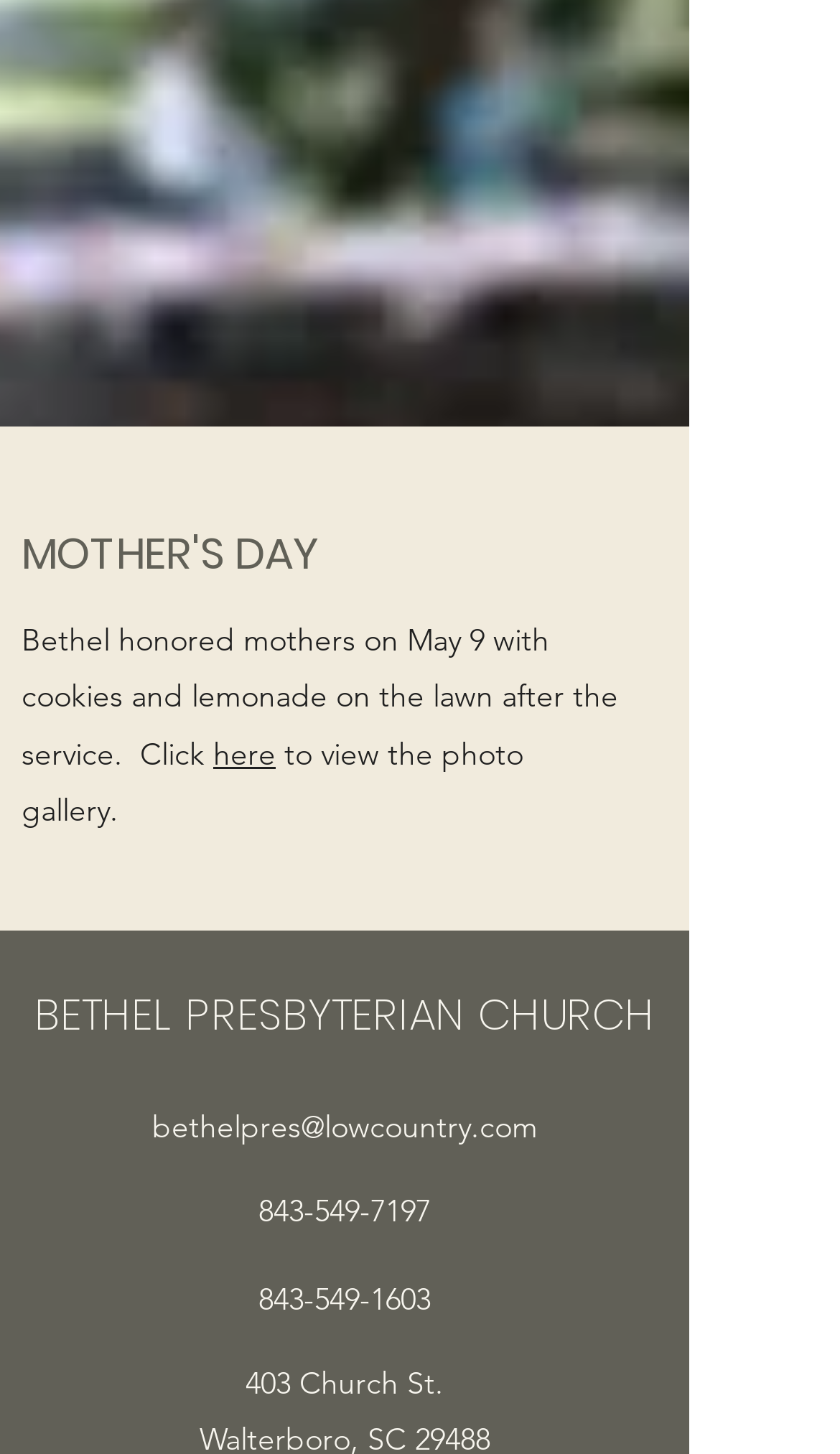What is the phone number of the church?
Please answer the question with as much detail as possible using the screenshot.

The webpage has a link with the text '843-549-7197' which suggests that the phone number of the church is 843-549-7197.